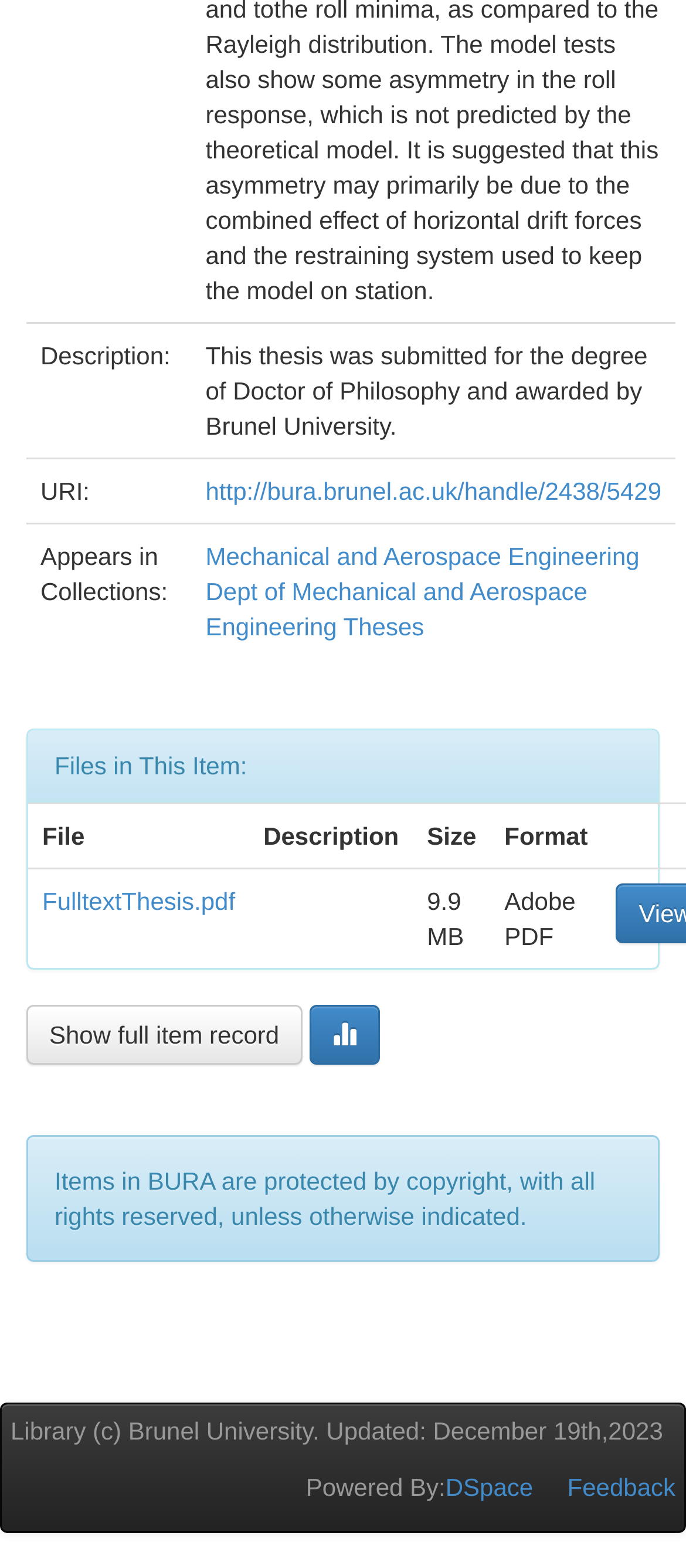For the element described, predict the bounding box coordinates as (top-left x, top-left y, bottom-right x, bottom-right y). All values should be between 0 and 1. Element description: Mechanical and Aerospace Engineering

[0.3, 0.345, 0.932, 0.363]